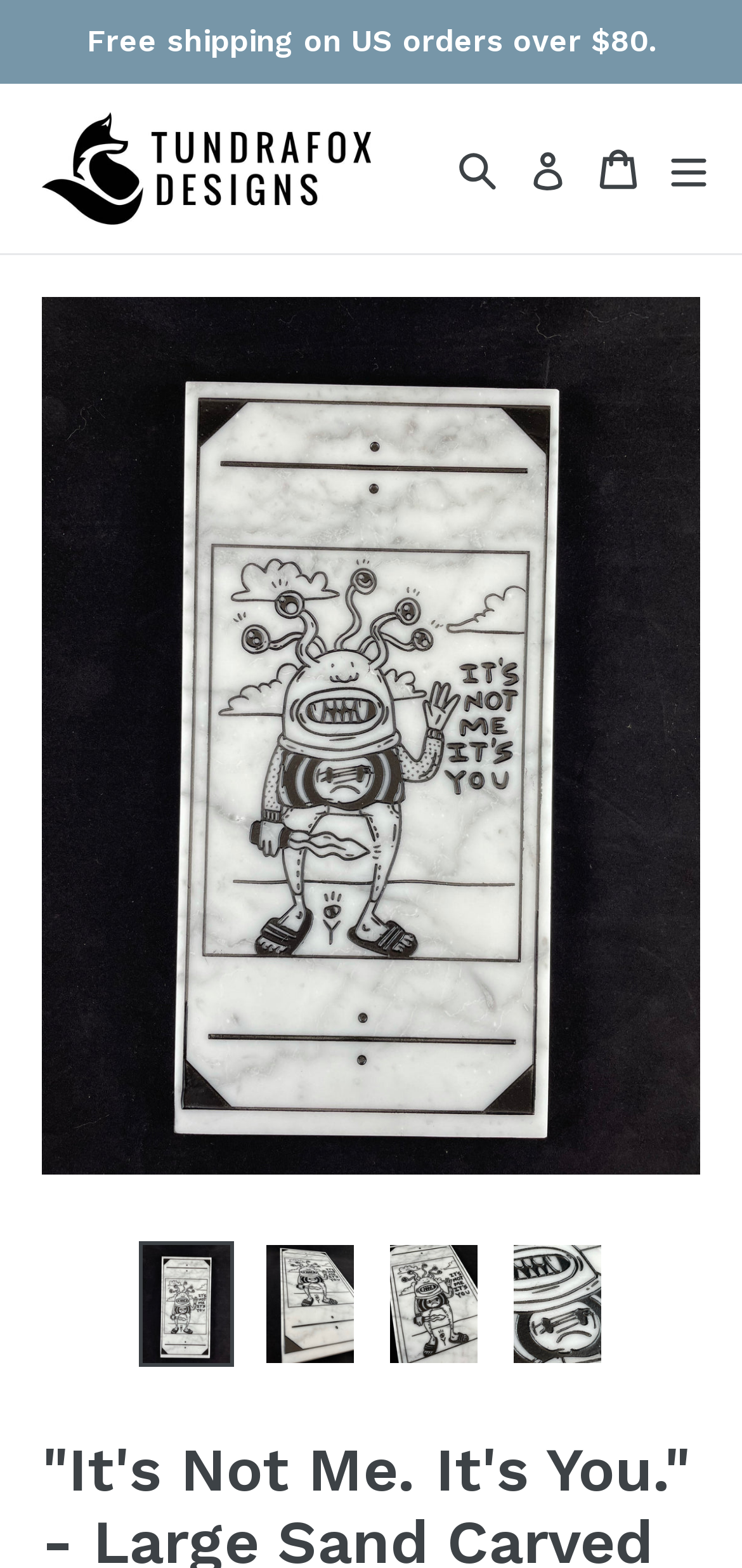Examine the image carefully and respond to the question with a detailed answer: 
What is the name of the website?

I found the website name 'Tundrafox Designs' at the top of the webpage, which is also a link.